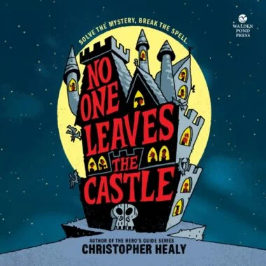What is the theme of the Hero's Guide series?
Examine the screenshot and reply with a single word or phrase.

Heroism and fantasy